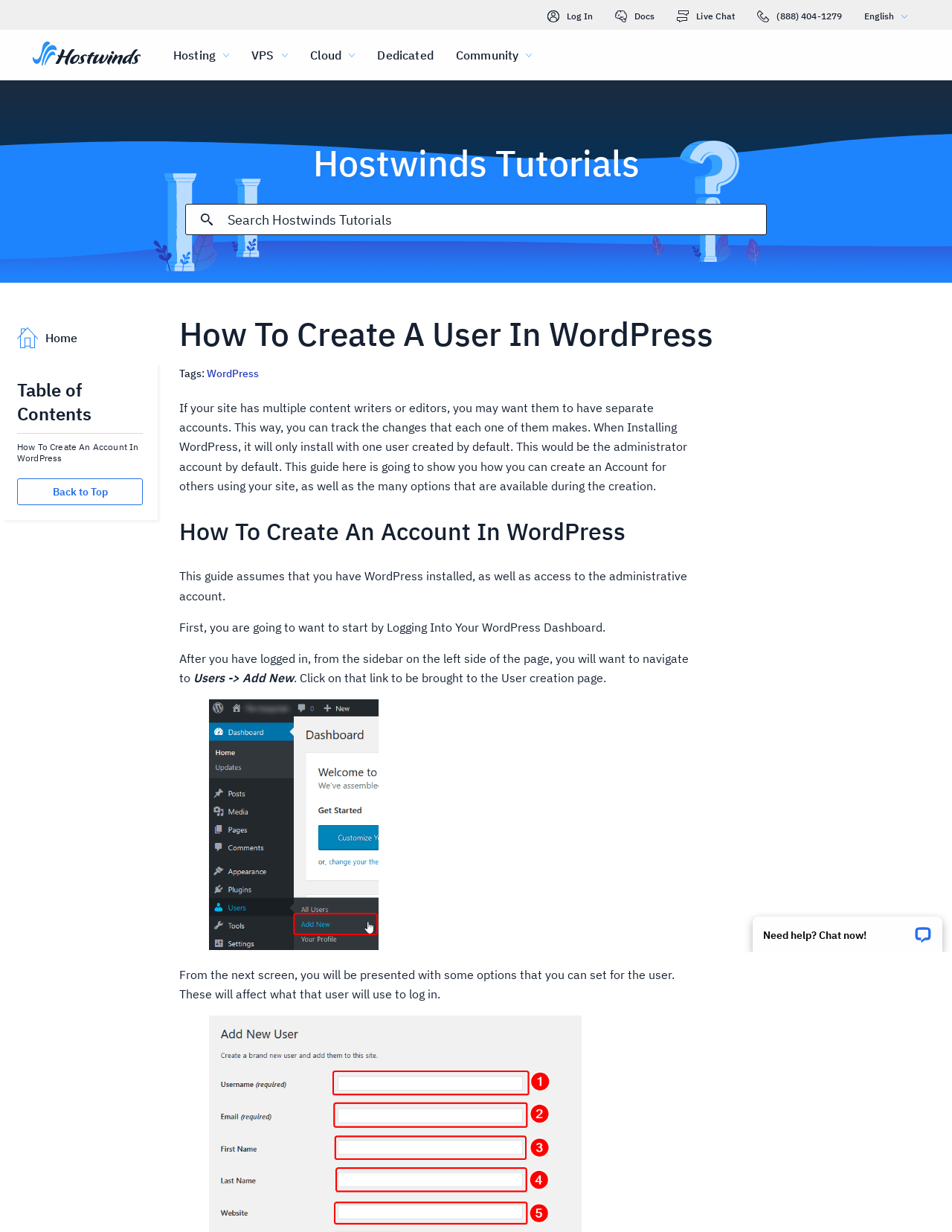Find the bounding box coordinates of the element I should click to carry out the following instruction: "Log in to your account".

[0.575, 0.006, 0.623, 0.02]